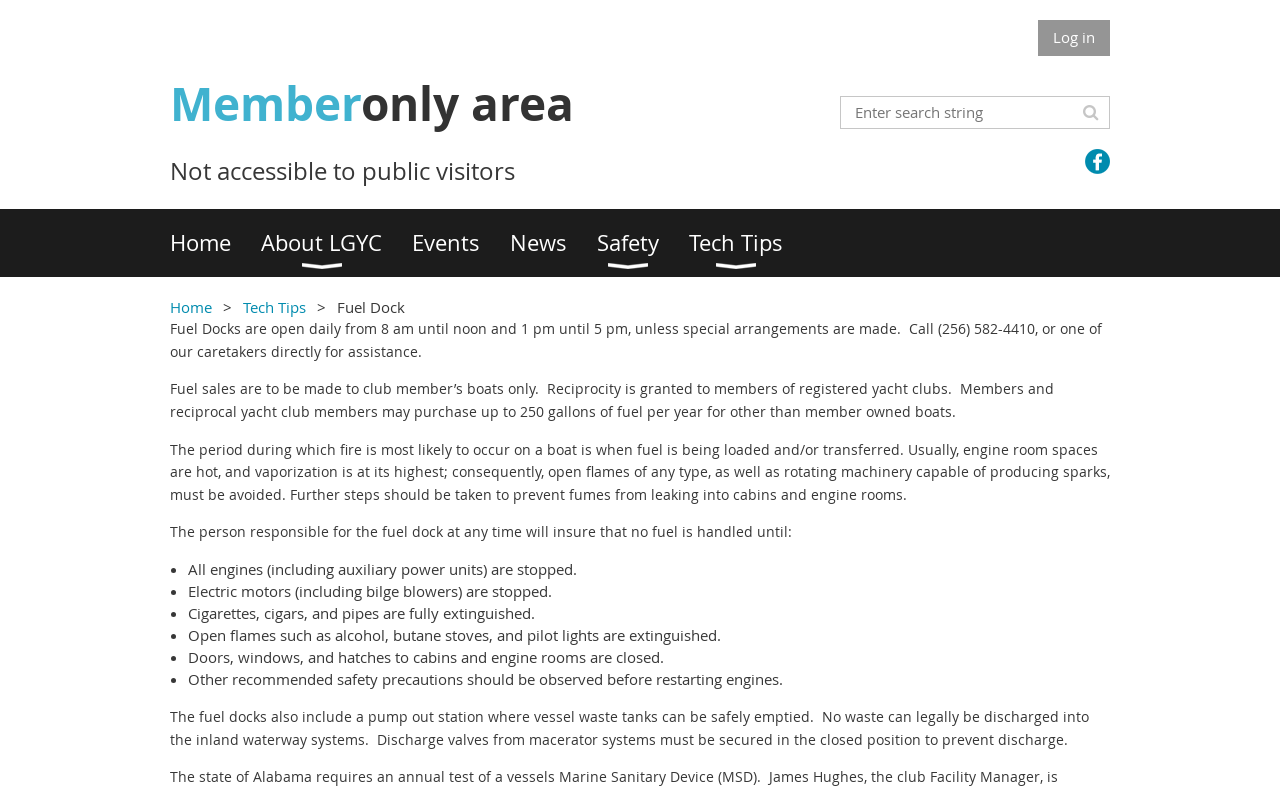Please locate the bounding box coordinates of the element that needs to be clicked to achieve the following instruction: "Search for something". The coordinates should be four float numbers between 0 and 1, i.e., [left, top, right, bottom].

[0.656, 0.122, 0.867, 0.164]